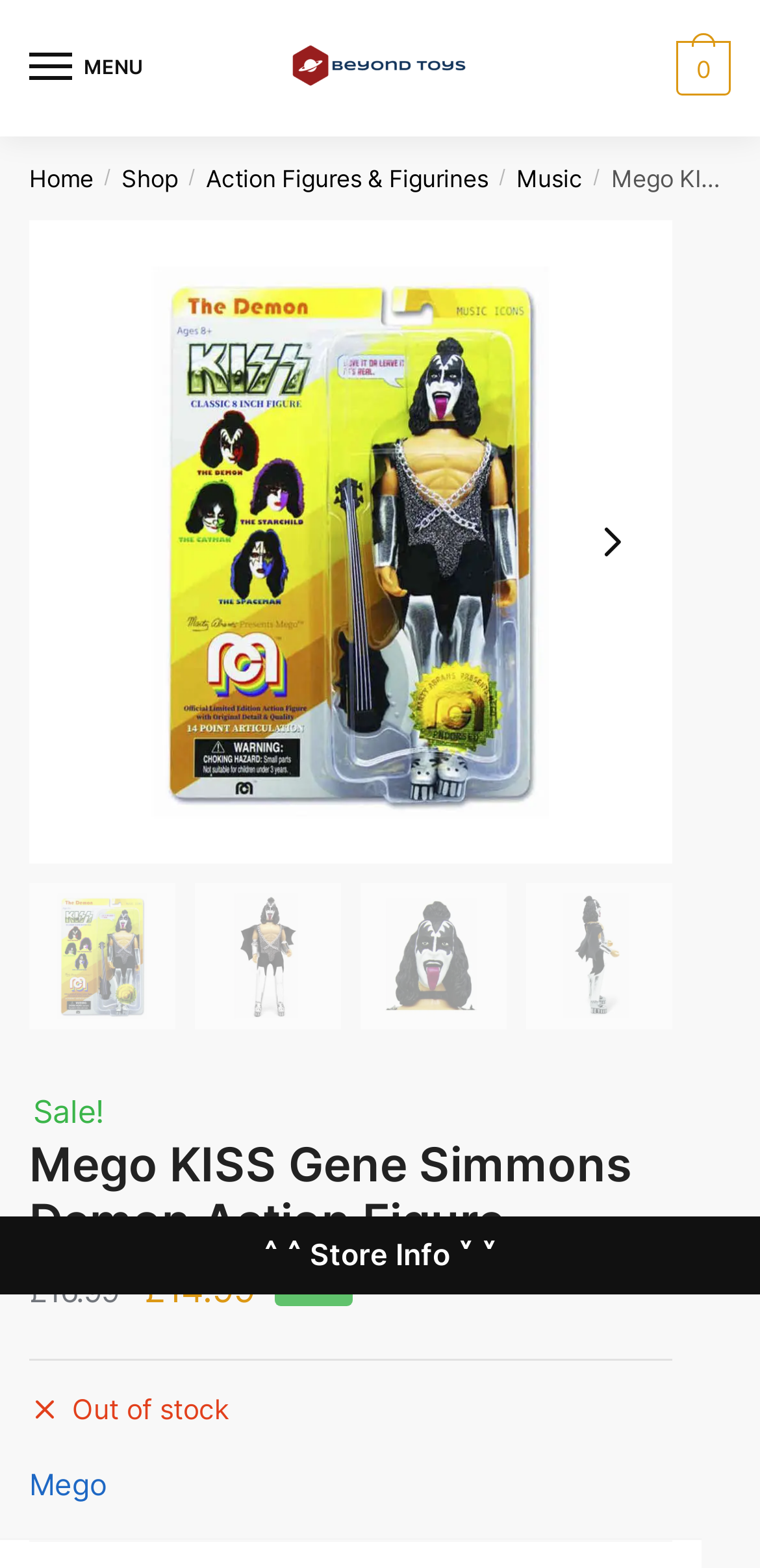What is the main title displayed on this webpage?

Mego KISS Gene Simmons Demon Action Figure